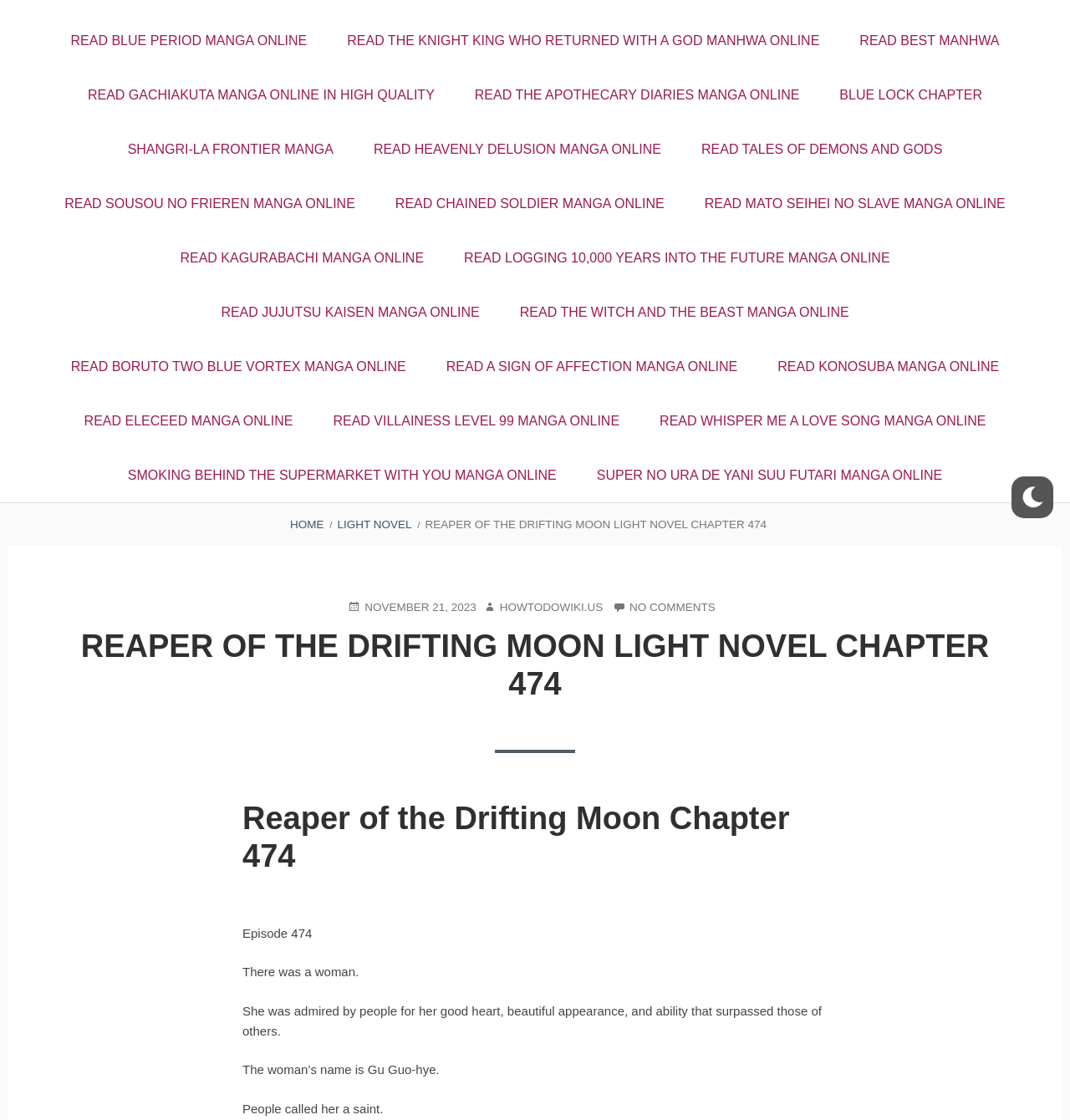Identify the bounding box for the UI element described as: "Read KonoSuba Manga Online". Ensure the coordinates are four float numbers between 0 and 1, formatted as [left, top, right, bottom].

[0.708, 0.303, 0.953, 0.351]